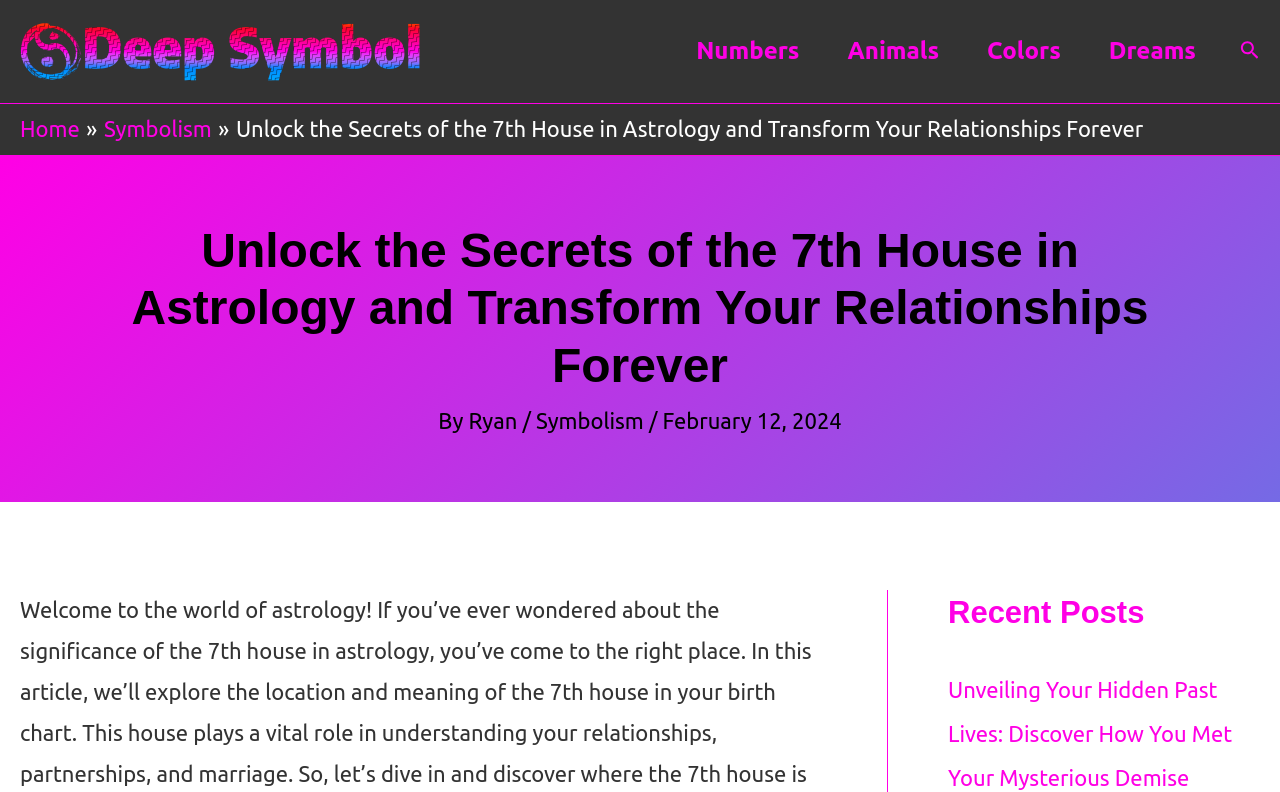Use one word or a short phrase to answer the question provided: 
What are the categories in the site navigation?

Numbers, Animals, Colors, Dreams